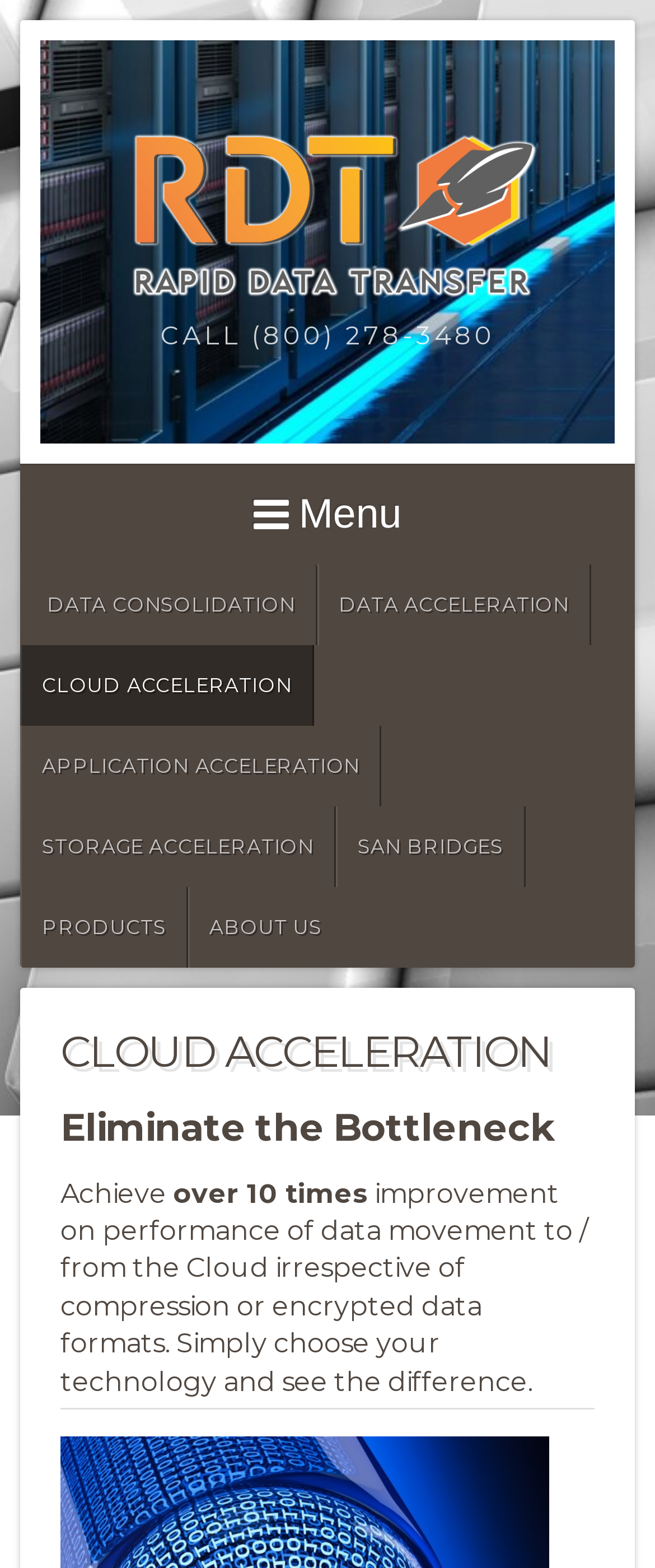Give a one-word or one-phrase response to the question:
How many links are in the menu?

7